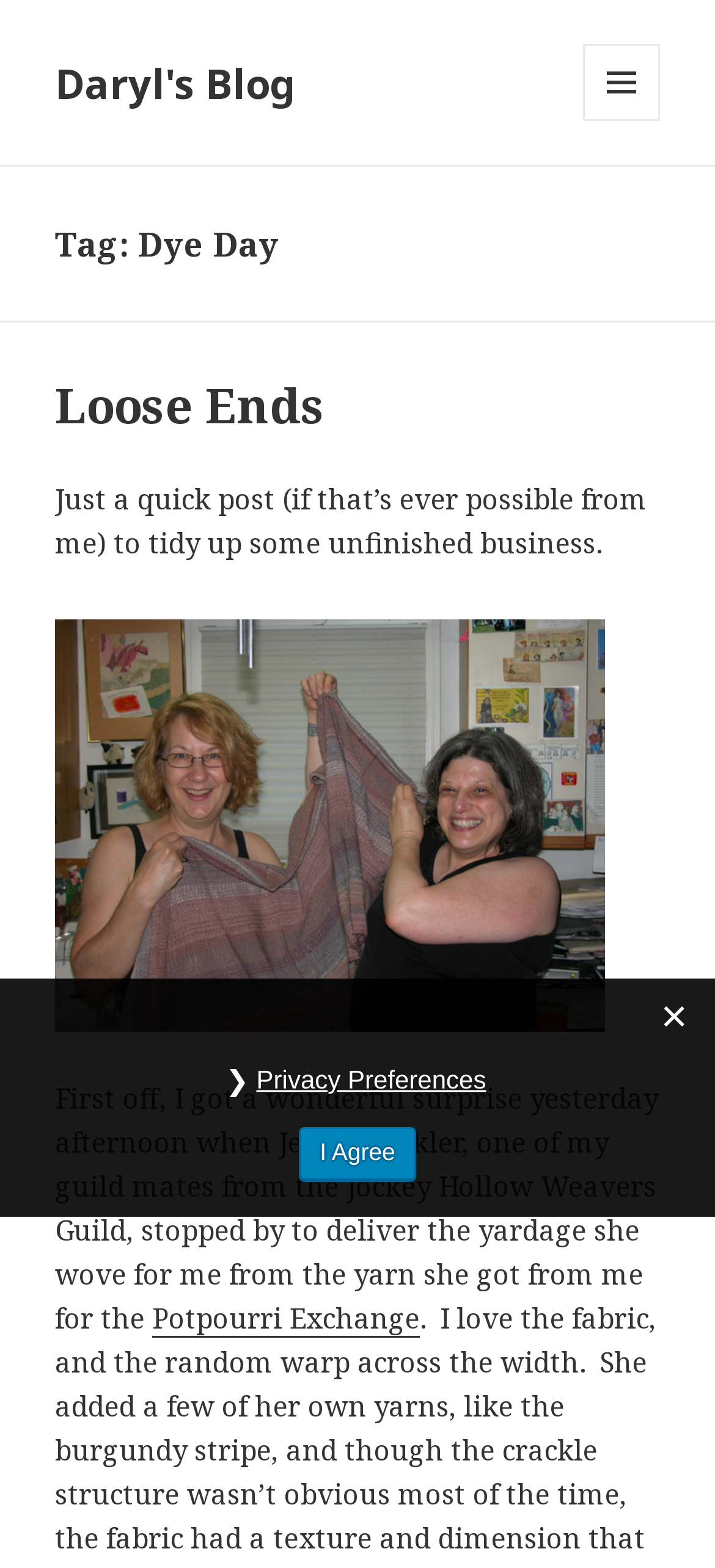What is the author's current activity?
Using the image as a reference, give a one-word or short phrase answer.

Writing a blog post